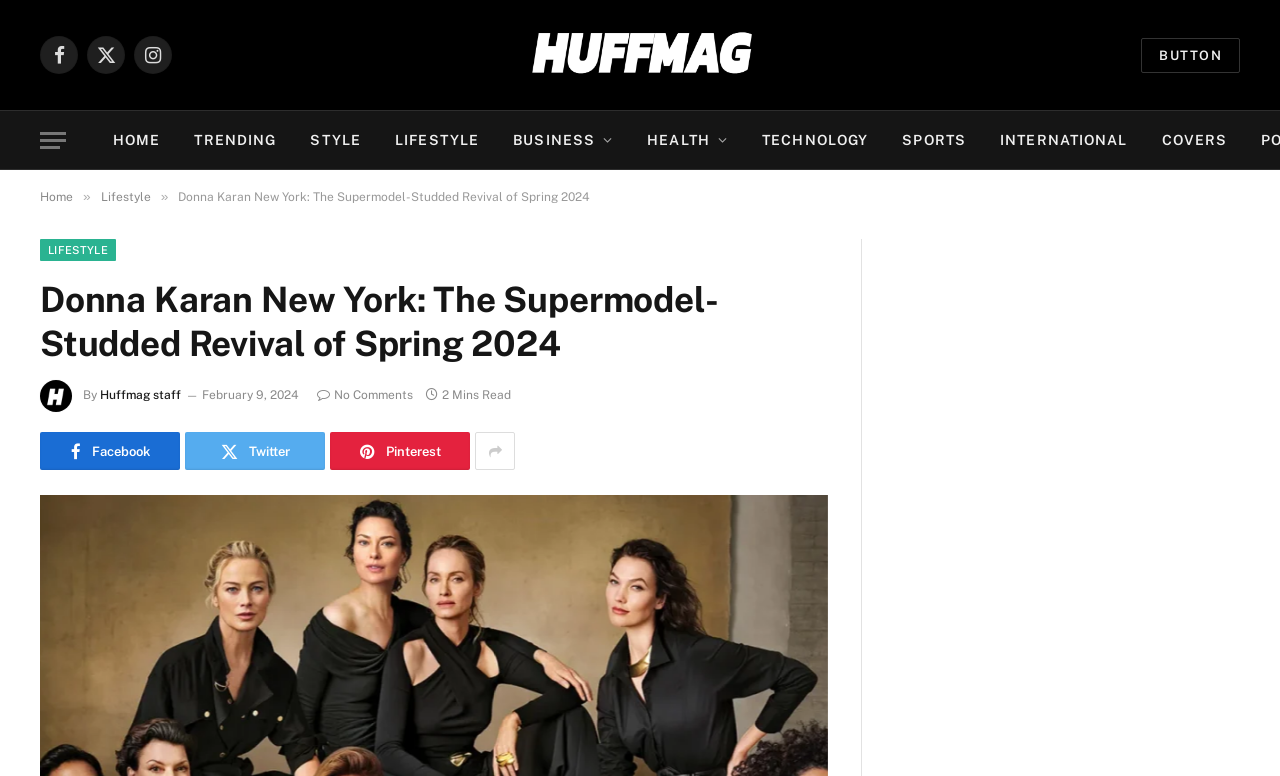Please find the bounding box coordinates of the element that must be clicked to perform the given instruction: "View Lifestyle section". The coordinates should be four float numbers from 0 to 1, i.e., [left, top, right, bottom].

[0.229, 0.143, 0.295, 0.218]